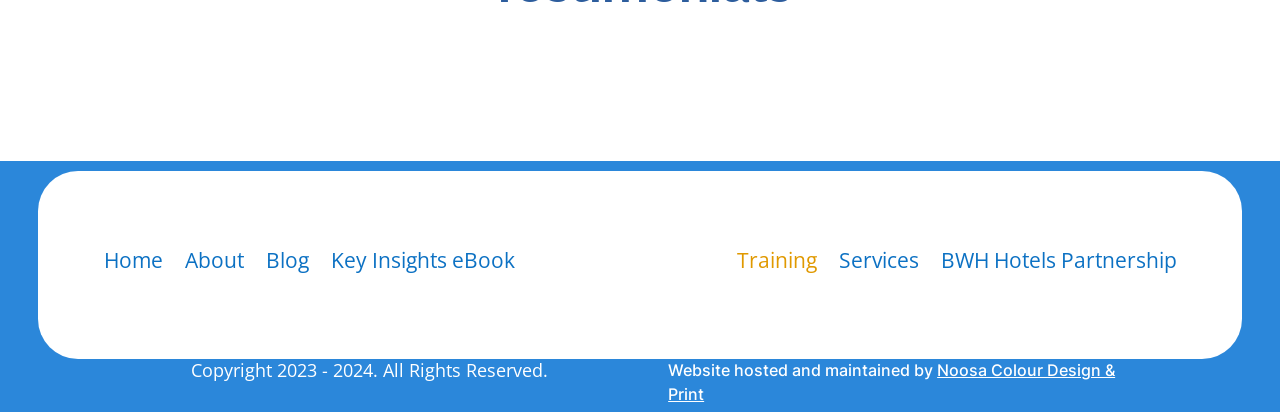Specify the bounding box coordinates of the element's area that should be clicked to execute the given instruction: "visit Noosa Colour Design & Print website". The coordinates should be four float numbers between 0 and 1, i.e., [left, top, right, bottom].

[0.522, 0.875, 0.871, 0.981]